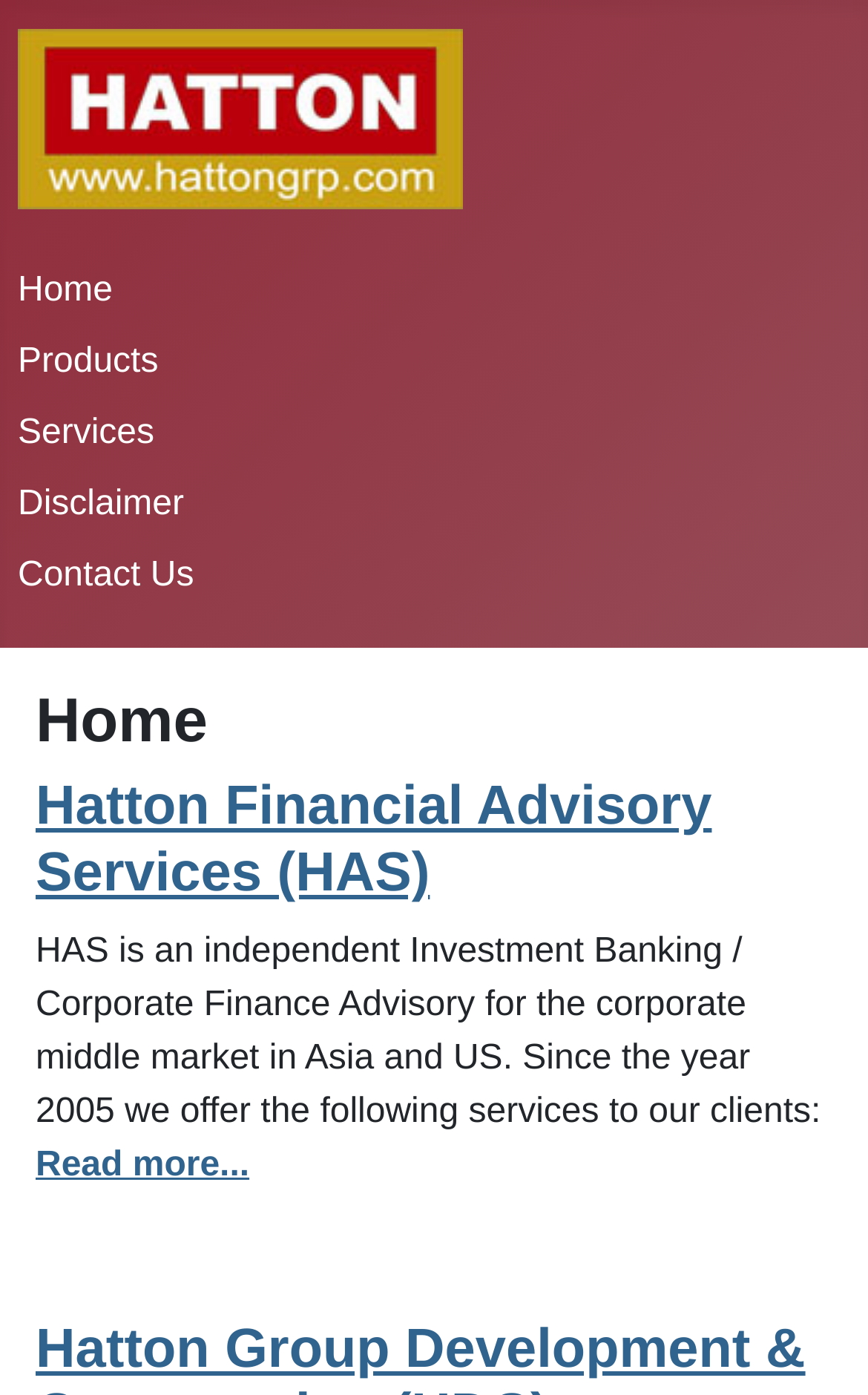Please find the bounding box coordinates for the clickable element needed to perform this instruction: "Go to the Home page".

[0.021, 0.195, 0.13, 0.222]